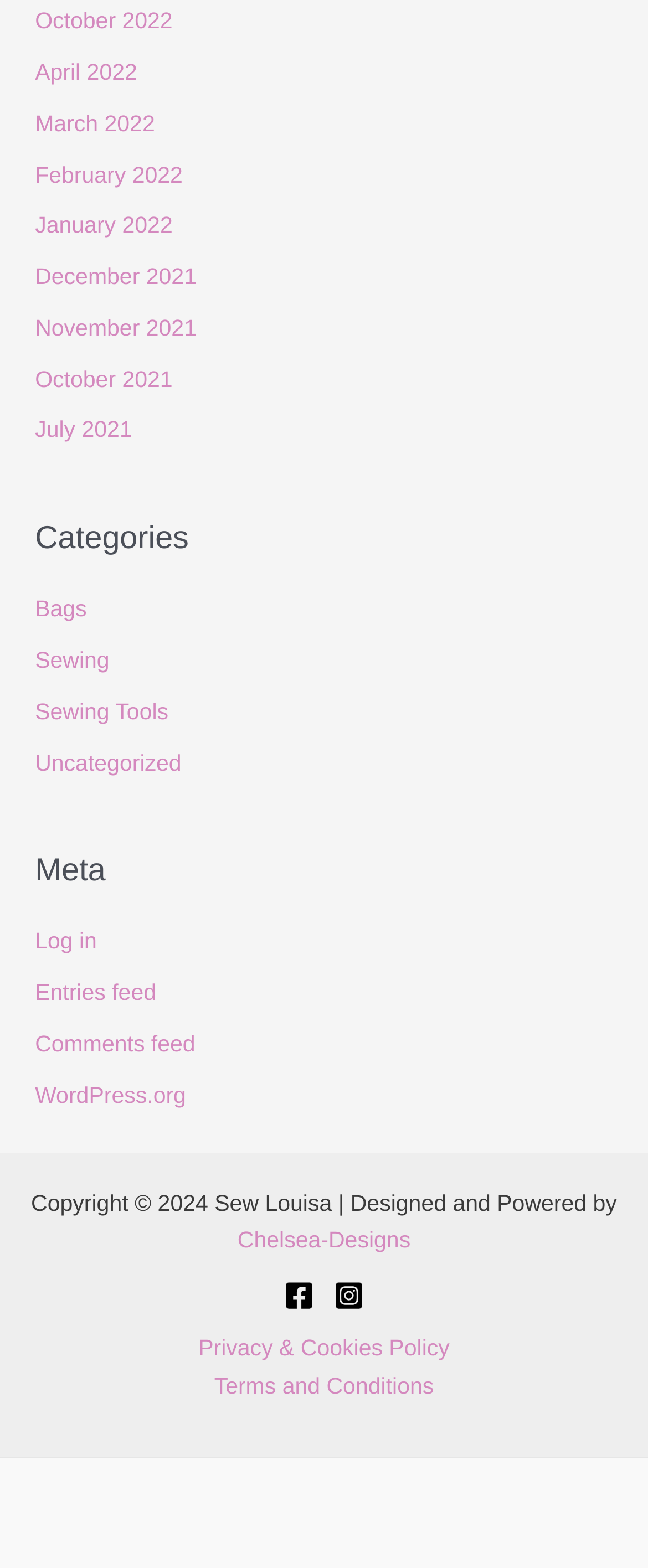Determine the bounding box coordinates in the format (top-left x, top-left y, bottom-right x, bottom-right y). Ensure all values are floating point numbers between 0 and 1. Identify the bounding box of the UI element described by: Prev

None